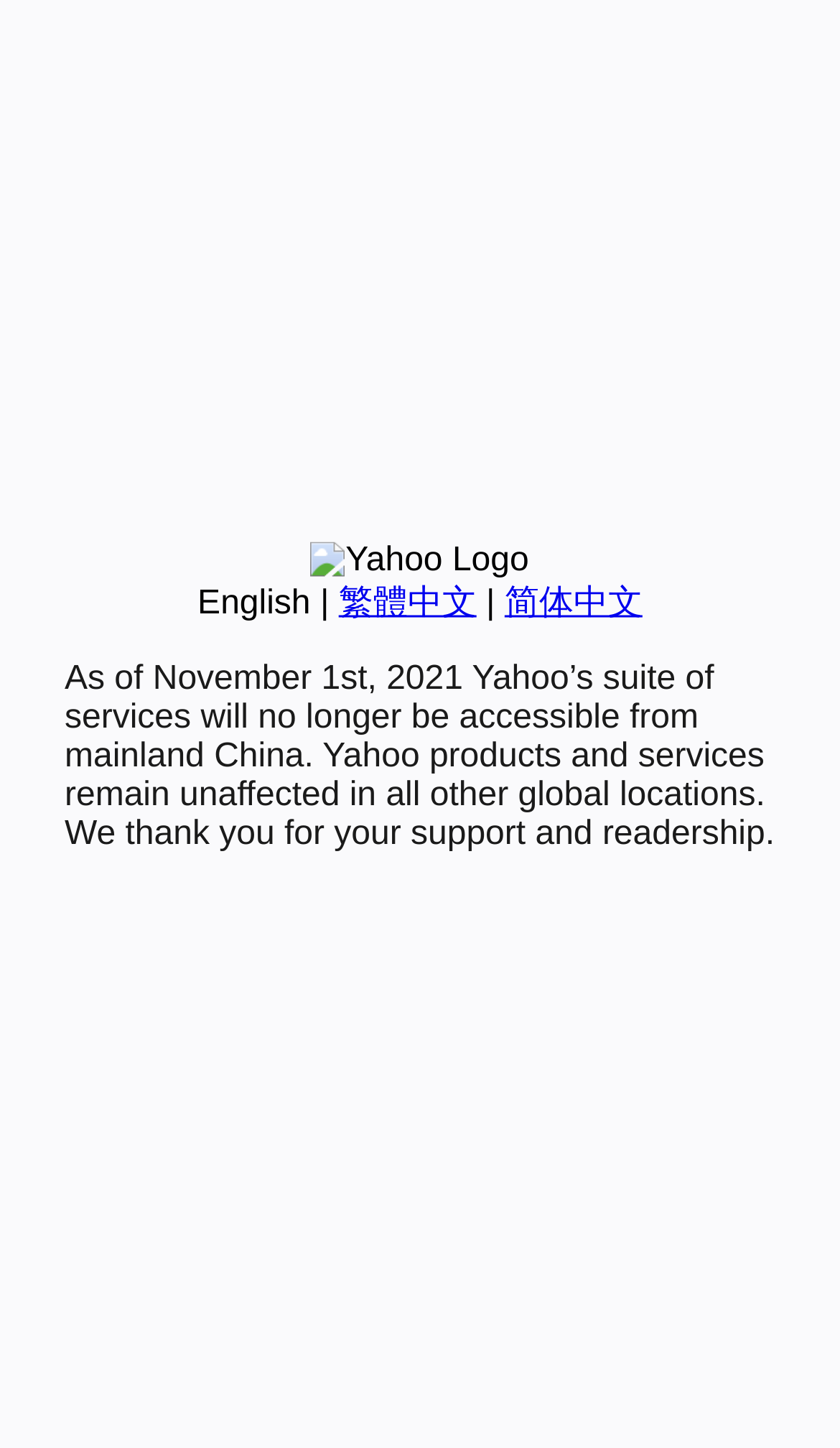Provide the bounding box coordinates of the UI element this sentence describes: "Open toolbar Accessibility Tools".

None